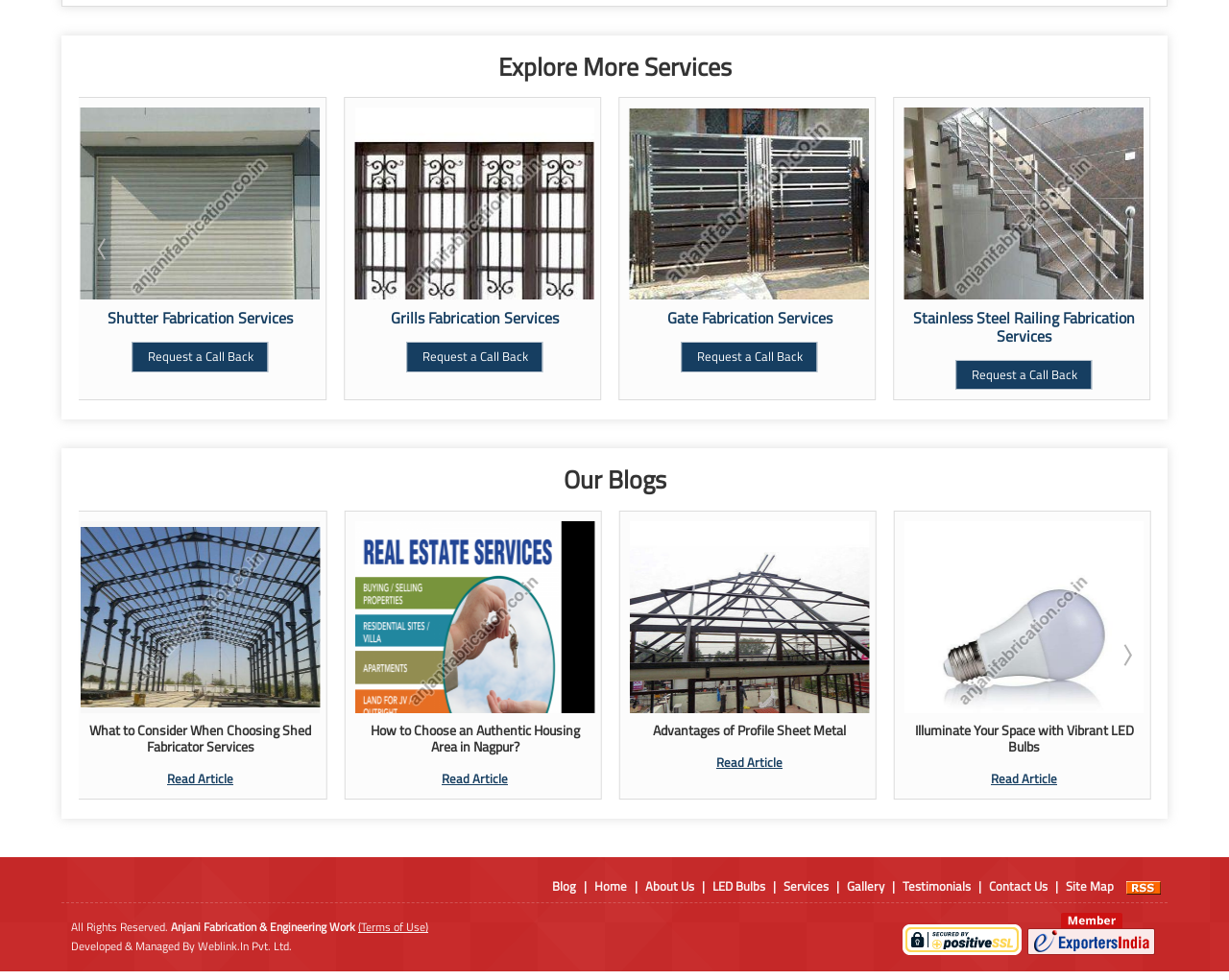Provide the bounding box coordinates of the section that needs to be clicked to accomplish the following instruction: "Read 'What to Consider When Choosing Shed Fabricator Services'."

[0.073, 0.735, 0.253, 0.773]